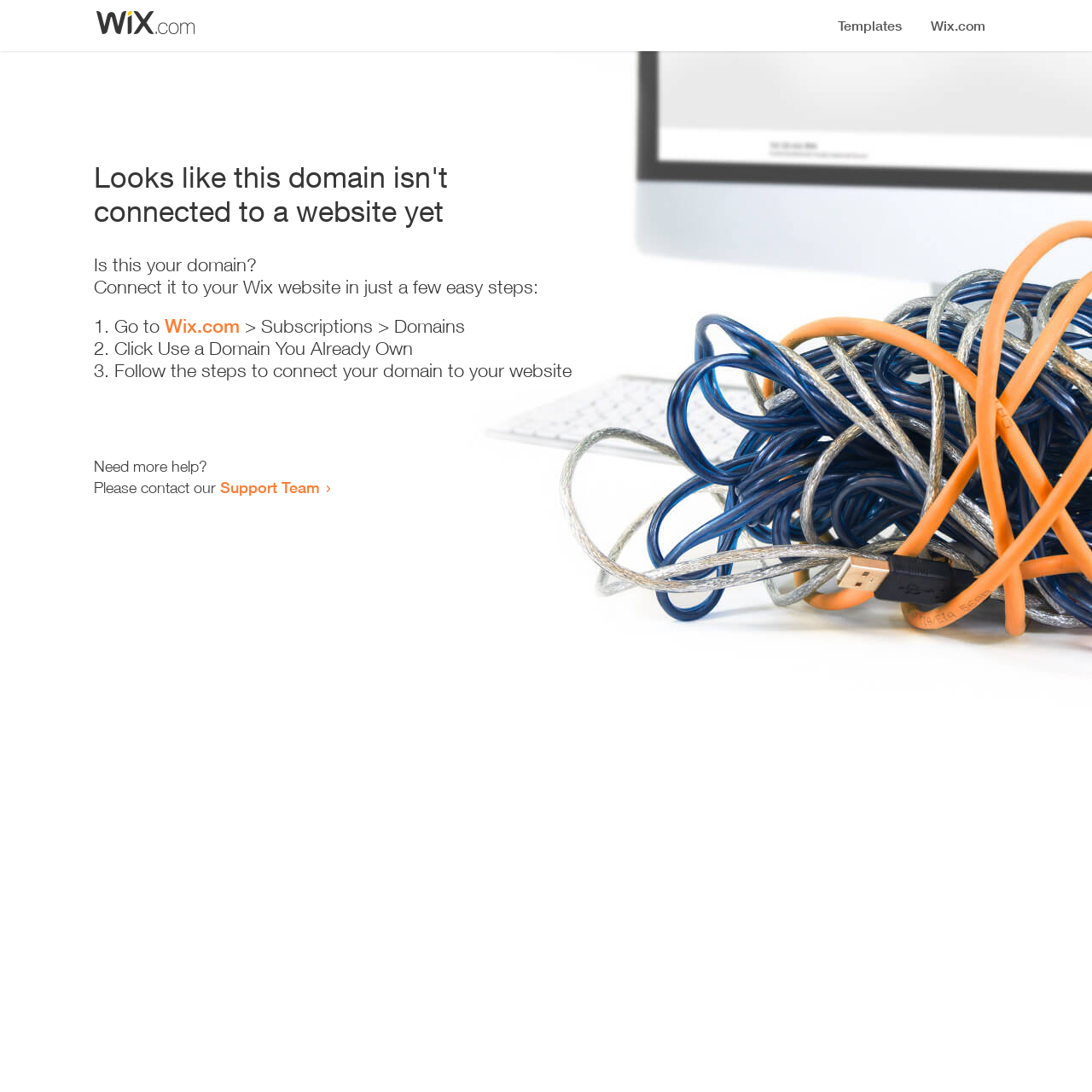Provide your answer in one word or a succinct phrase for the question: 
What is the first step to connect the domain?

Go to Wix.com